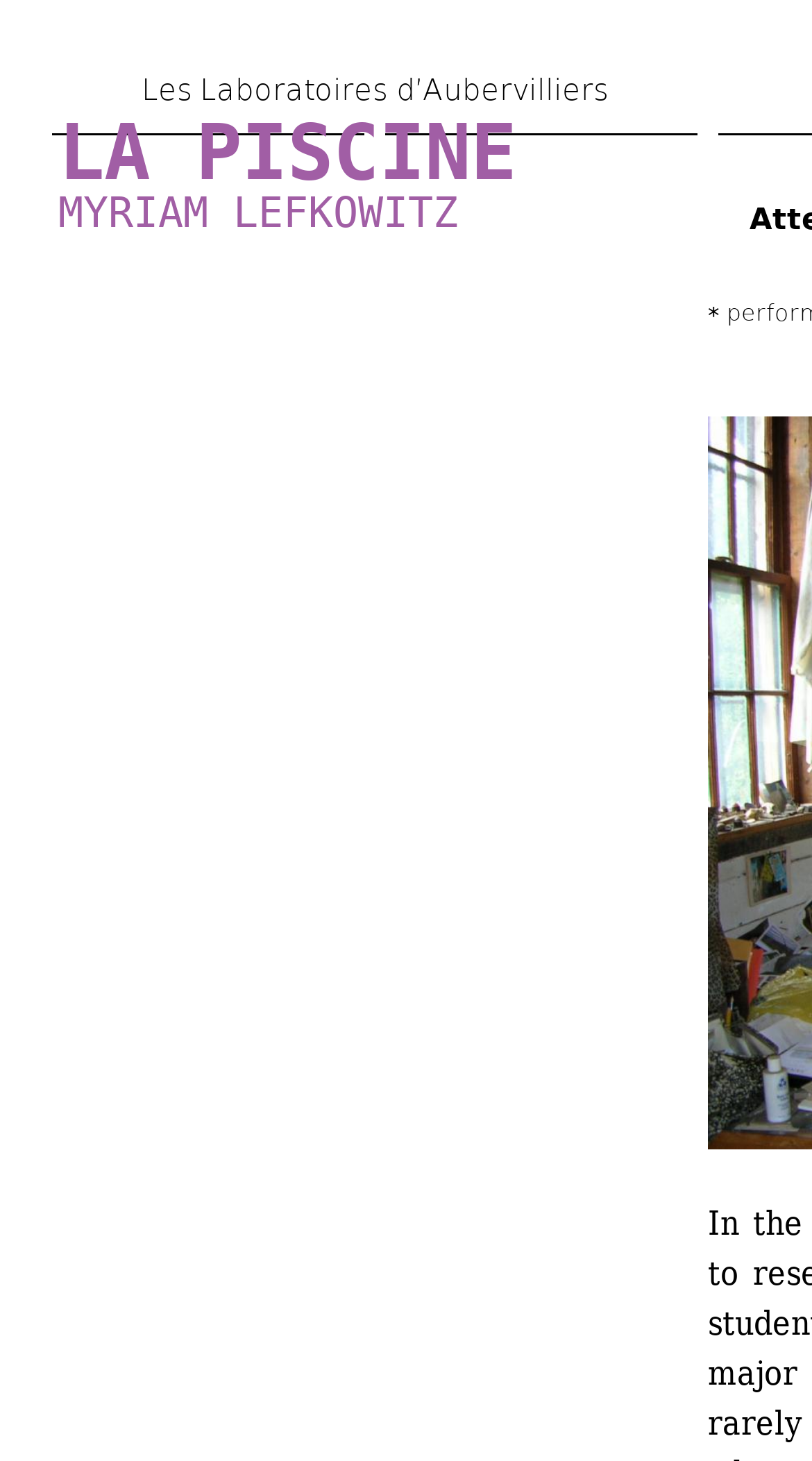Write a detailed summary of the webpage, including text, images, and layout.

The webpage appears to be the homepage of Les Laboratoires d'Aubervilliers, a research institution dedicated to artistic research. At the top-left corner, there is a link to "Skip to main content" which allows users to bypass the navigation menu and go directly to the main content of the page. 

Below the "Skip to main content" link, there is a non-descriptive text element containing a single whitespace character, which does not provide any meaningful information. 

To the right of this text element, there is a heading element displaying the title "Les Laboratoires d'Aubervilliers", which is also a link. This title is positioned near the top of the page, spanning almost the entire width of the page.

Below the title, there is another non-descriptive text element containing a single whitespace character, which does not provide any meaningful information.

Further down, there is a heading element displaying the title "LA PISCINE MYRIAM LEFKOWITZ", which is positioned near the top-center of the page. Within this heading, there is a link to "MYRIAM LEFKOWITZ", which is positioned below the "LA PISCINE" text.